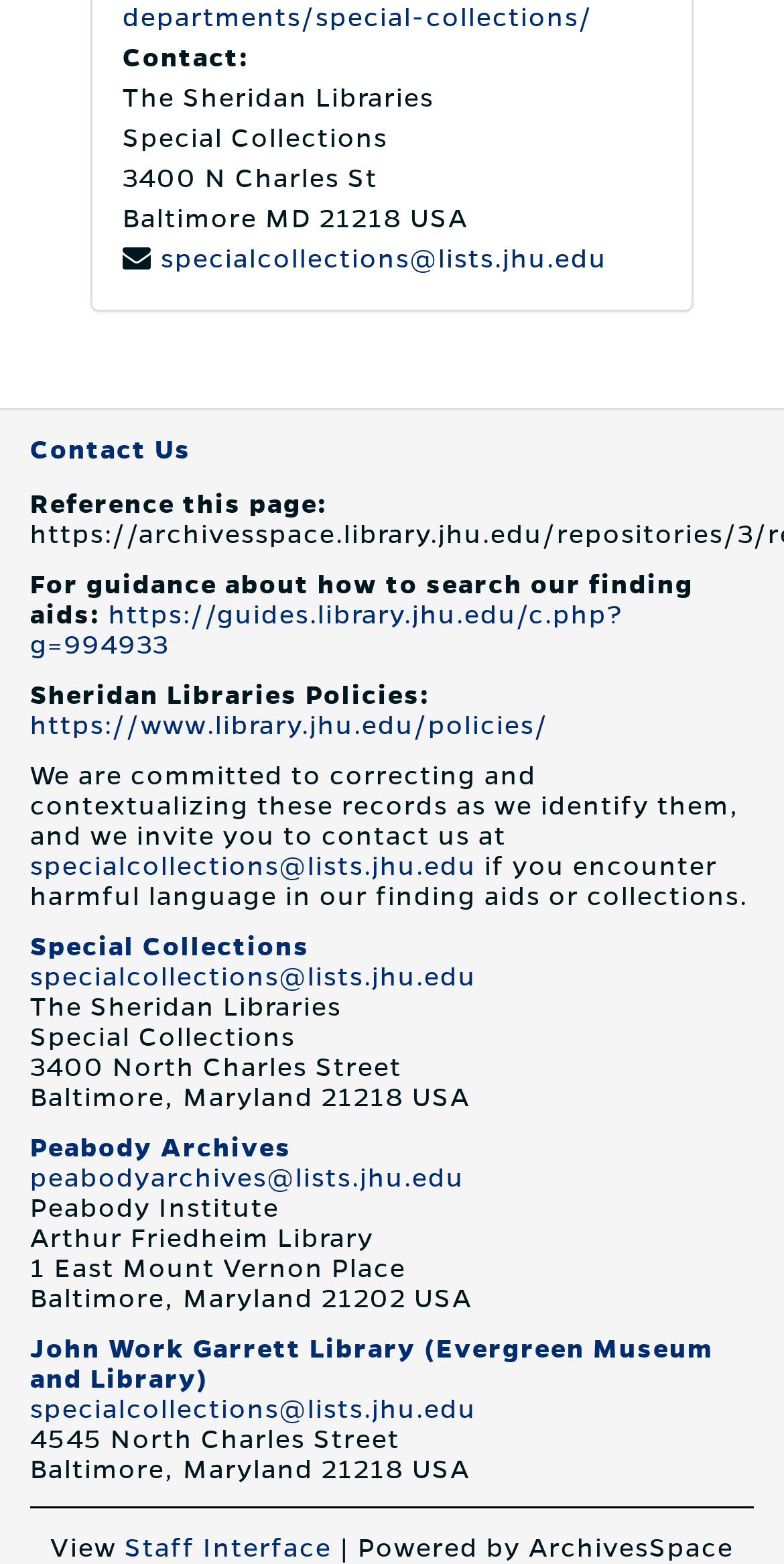Pinpoint the bounding box coordinates for the area that should be clicked to perform the following instruction: "Access the Staff Interface".

[0.159, 0.981, 0.423, 0.999]